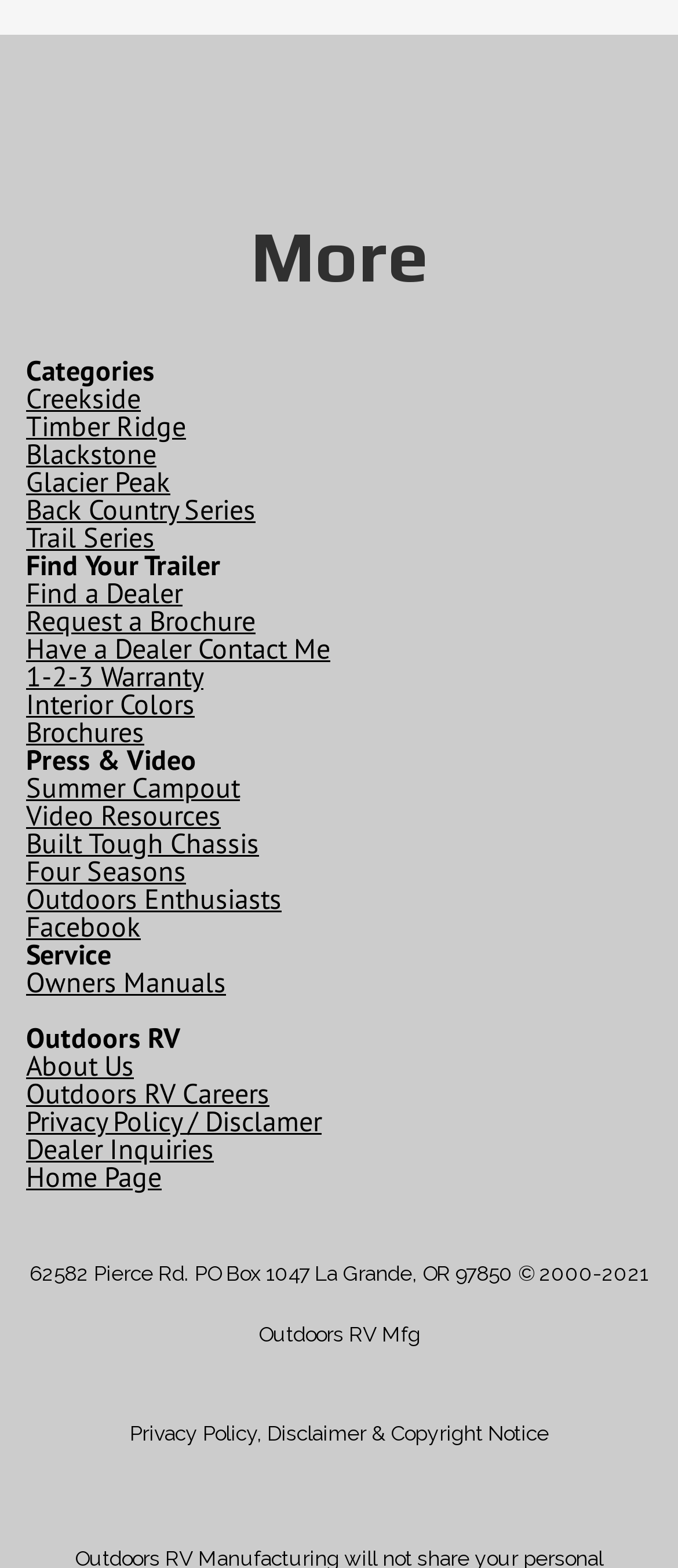What social media platform is linked?
Provide a short answer using one word or a brief phrase based on the image.

Facebook